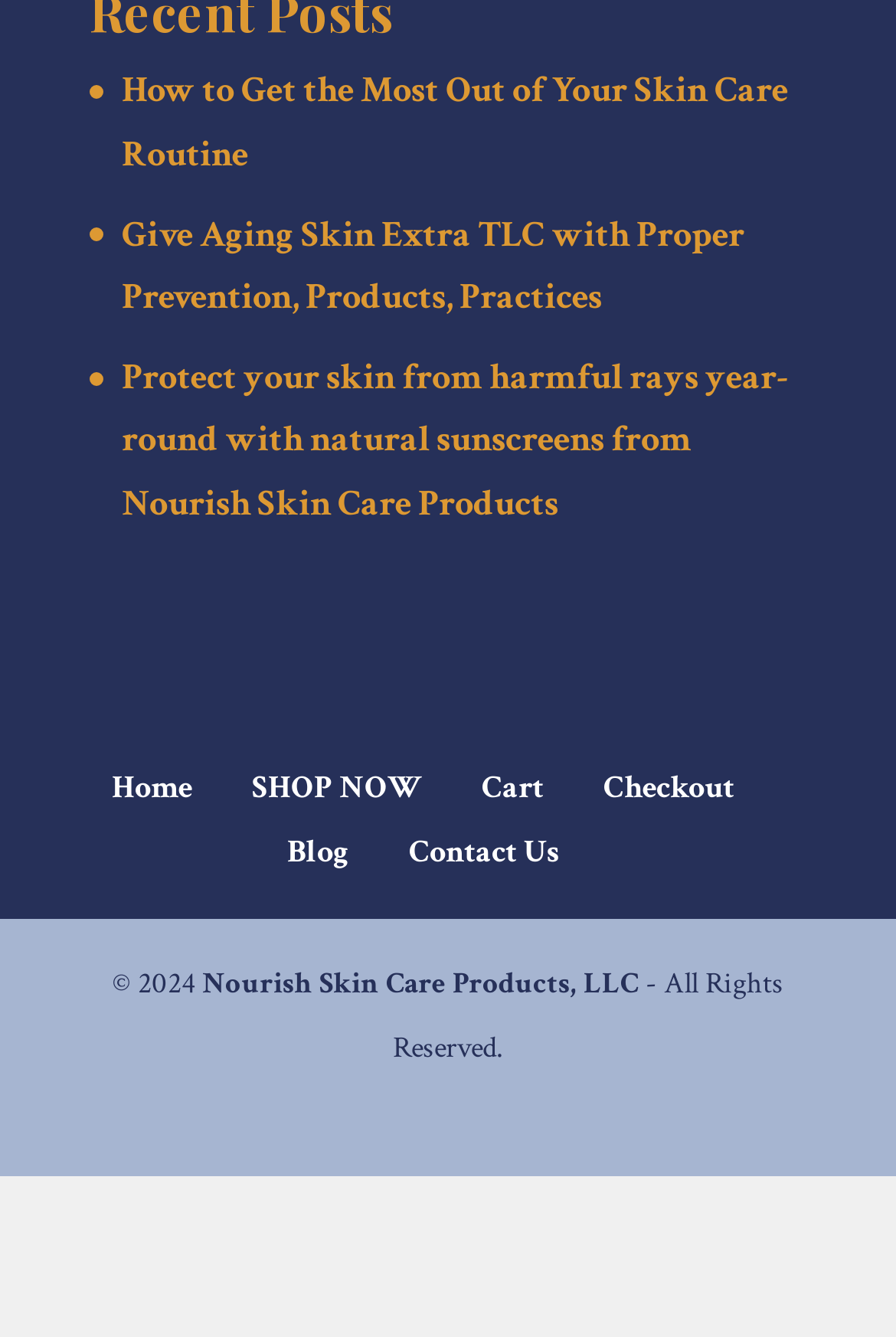Locate the bounding box coordinates of the clickable element to fulfill the following instruction: "View the blog". Provide the coordinates as four float numbers between 0 and 1 in the format [left, top, right, bottom].

[0.321, 0.622, 0.39, 0.653]